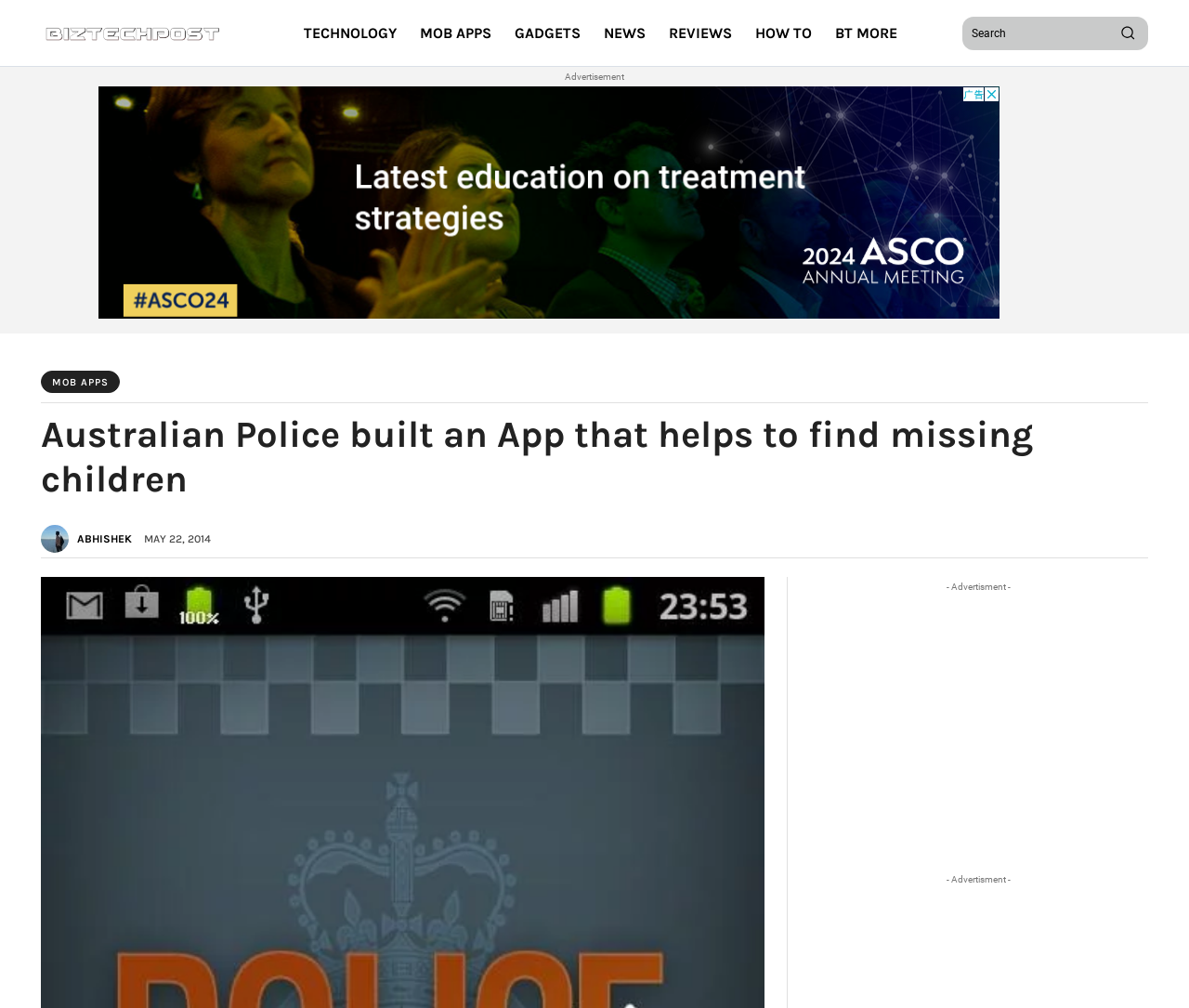Create a detailed summary of the webpage's content and design.

The webpage is about a news article titled "Australian Police built an App that helps to find missing children" on a technology news website called BizTechPost. 

At the top left corner, there is a logo of BizTechPost, and next to it, there are links to various sections of the website, including "Home", "Technology", "Mob Apps", "Gadgets", "News", "Reviews", "How To", and "BT More". 

Below these links, there is a search bar where users can enter keywords to search for specific news articles or topics. 

On the top right corner, there are social media links, including Facebook, Twitter, LinkedIn, and others, allowing users to follow the website on these platforms. 

In the main content area, there is a news article about the Australian Police launching a smartphone app called "Police Child ID app" to help parents find their missing children faster. 

Below the article title, there is a byline with the author's name, "Abhishek", and the date of publication, "MAY 22, 2014". 

On the right side of the webpage, there are two advertisements, one above the other, with the label "- Advertisement -" above each ad. 

At the bottom of the webpage, there is a copyright notice stating "© 2017-24 BizTech Media Pvt Ltd." and quick sitelinks to "About Us", "Privacy Policy", "Submit A Post", "Contact Us", and "Careers".